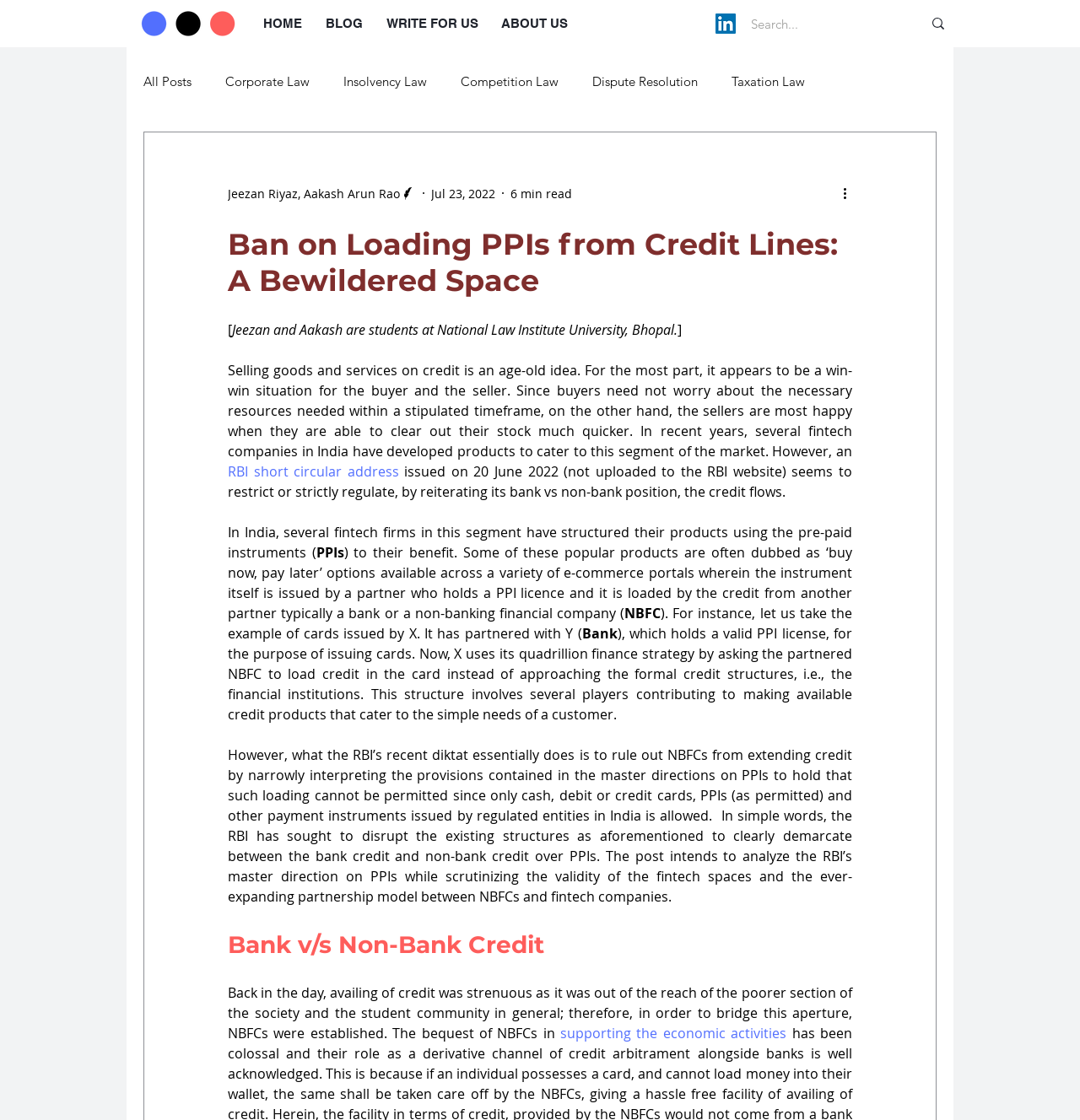What is the topic of the blog post?
Analyze the screenshot and provide a detailed answer to the question.

The blog post analyzes the Reserve Bank of India's (RBI) master direction on Prepaid Payment Instruments (PPIs) and its impact on the partnership model between Non-Banking Financial Companies (NBFCs) and fintech companies.